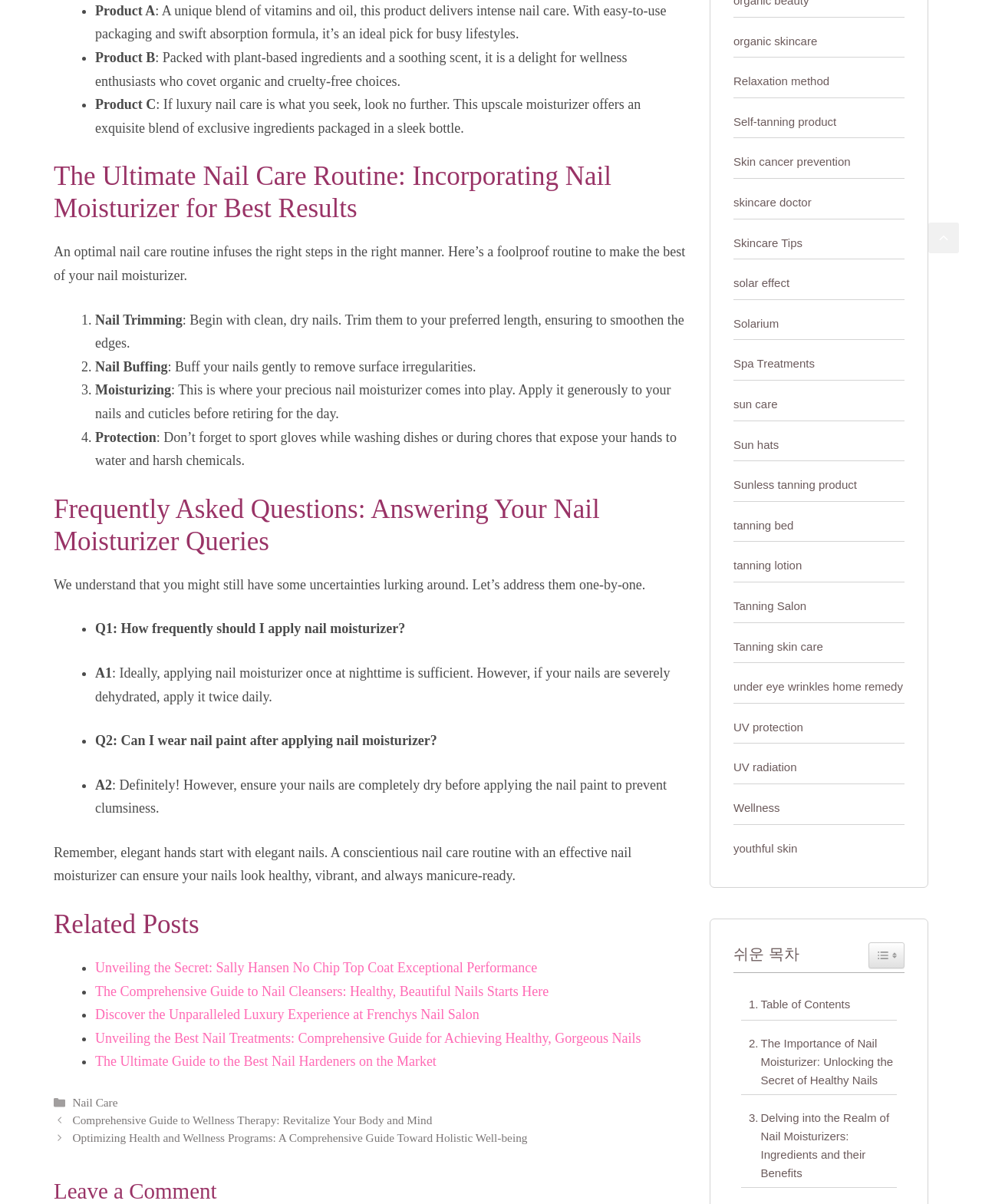Find the bounding box coordinates of the element I should click to carry out the following instruction: "Click on 'Unveiling the Secret: Sally Hansen No Chip Top Coat Exceptional Performance'".

[0.097, 0.797, 0.547, 0.81]